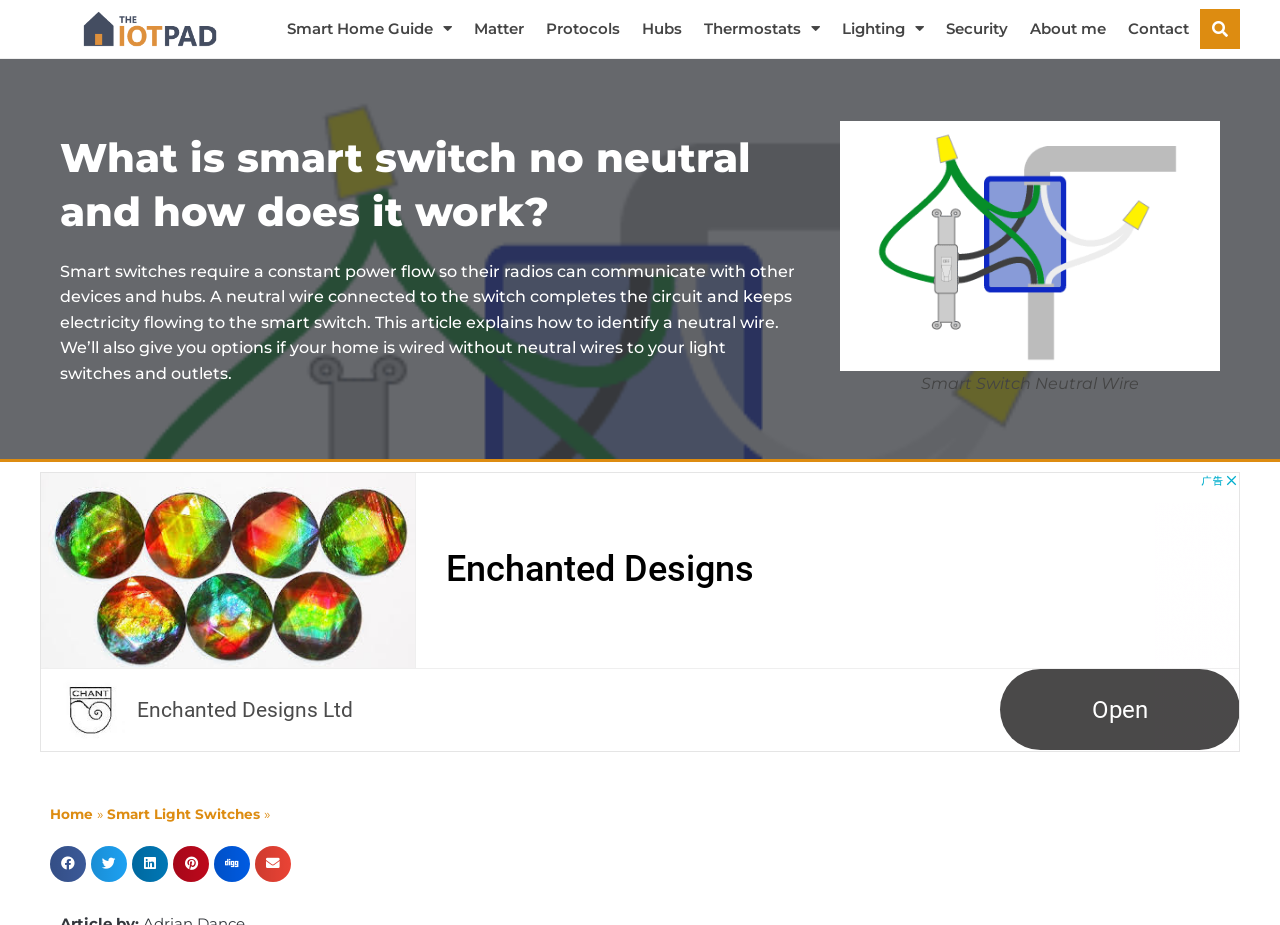Determine the bounding box coordinates of the region I should click to achieve the following instruction: "Click the logo of The IoT Pad". Ensure the bounding box coordinates are four float numbers between 0 and 1, i.e., [left, top, right, bottom].

[0.039, 0.011, 0.196, 0.051]